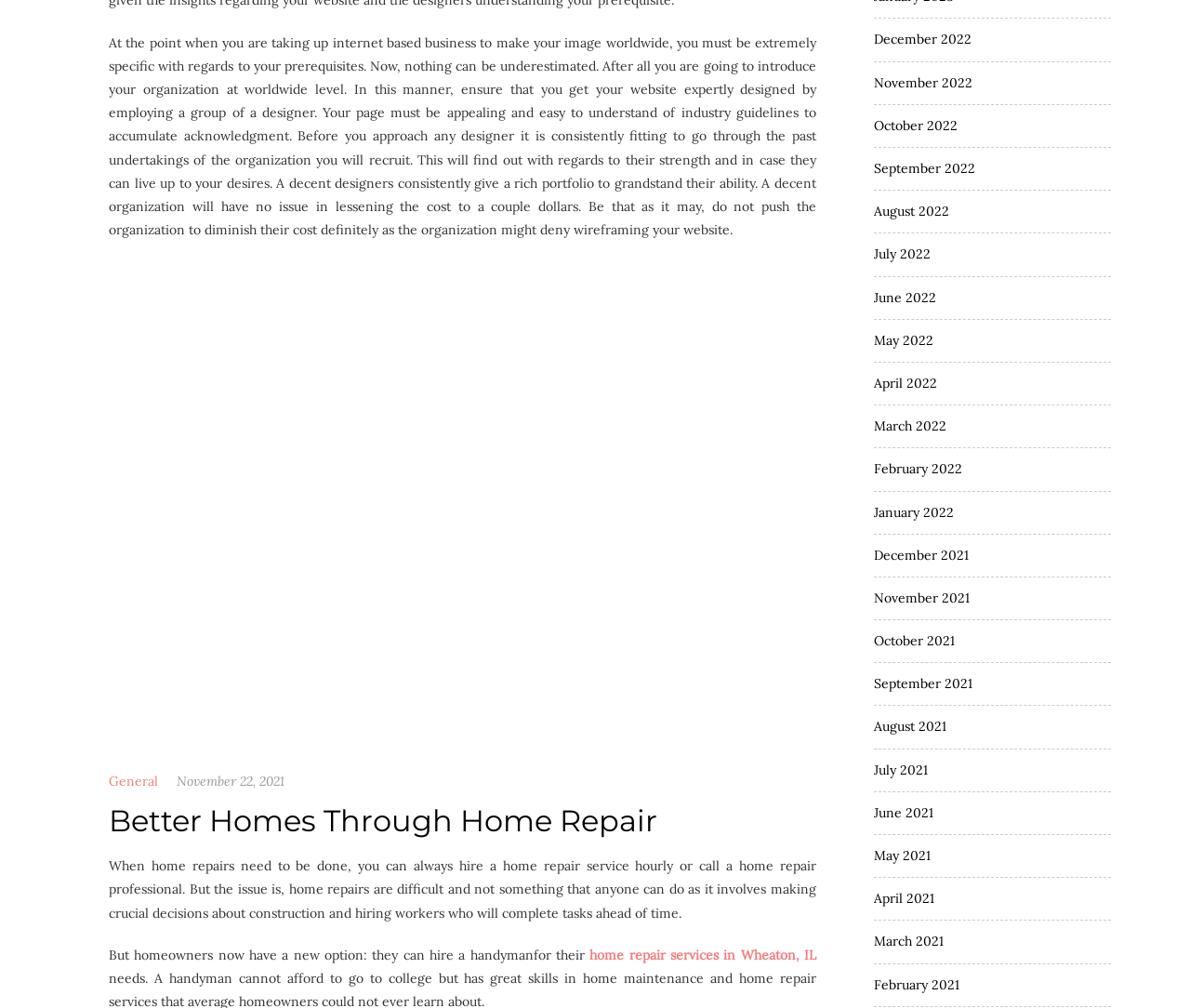Find the bounding box of the UI element described as: "General". The bounding box coordinates should be given as four float values between 0 and 1, i.e., [left, top, right, bottom].

[0.091, 0.764, 0.133, 0.787]